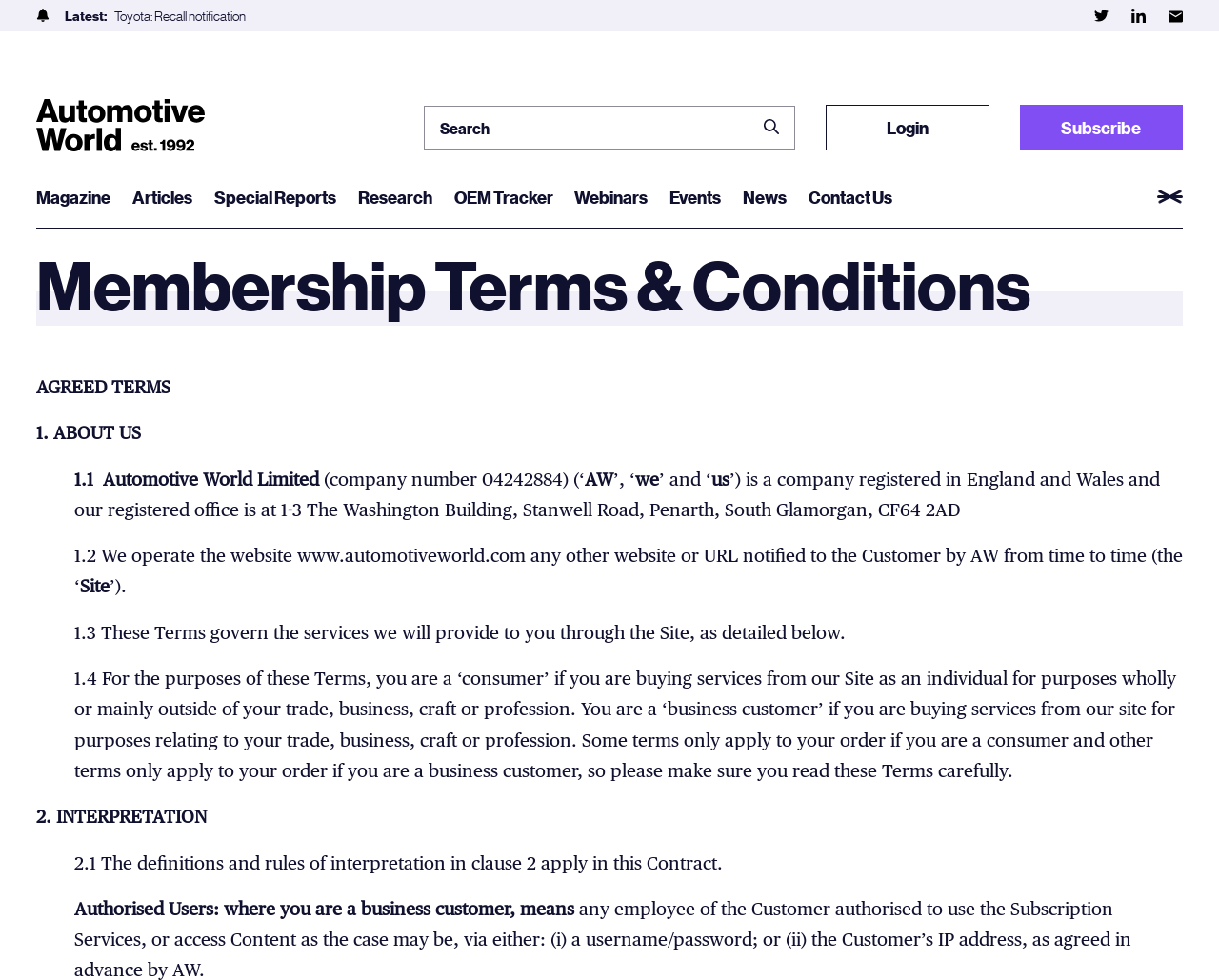What is the registration number of the company?
Respond with a short answer, either a single word or a phrase, based on the image.

04242884